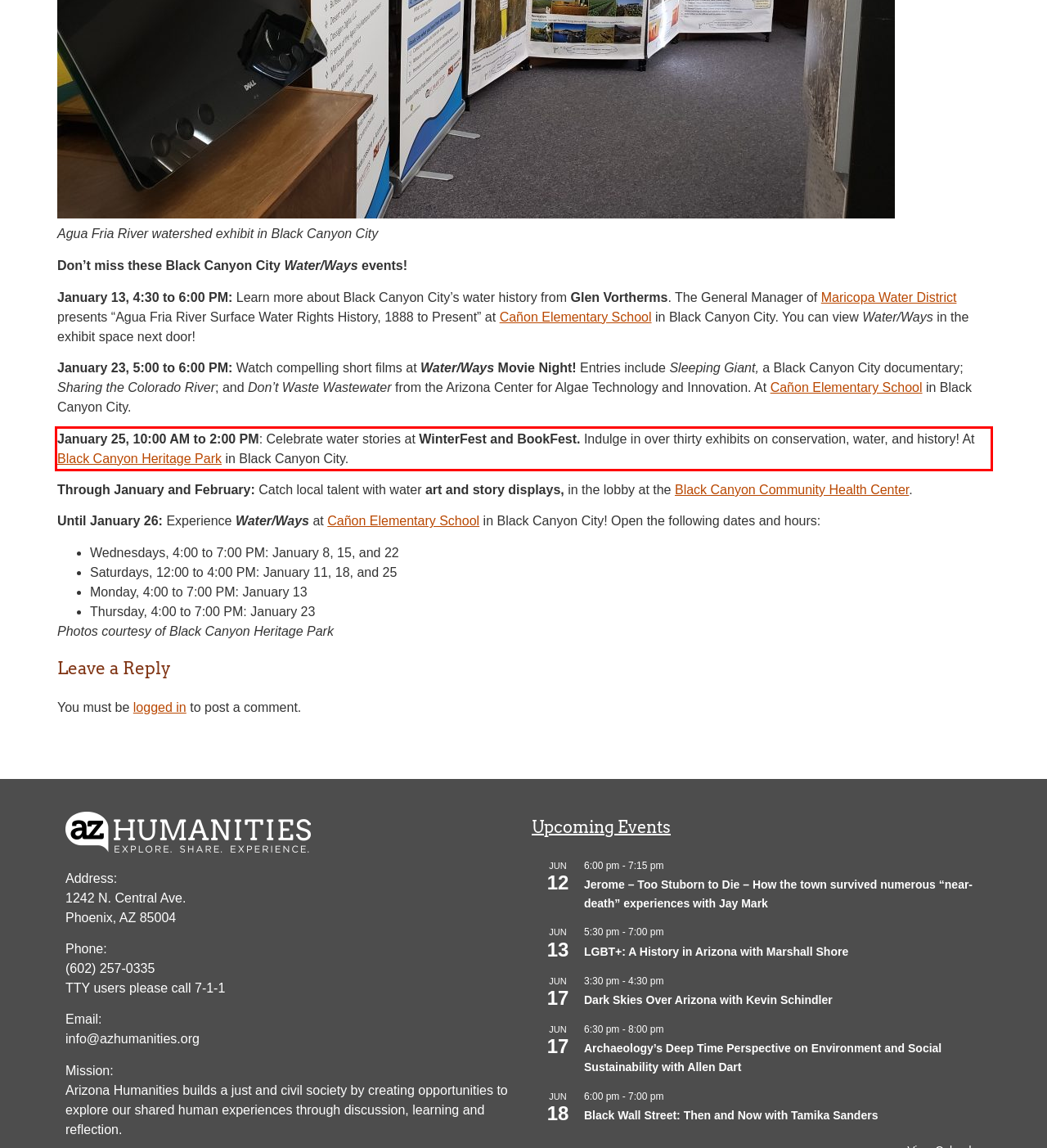Given a screenshot of a webpage with a red bounding box, please identify and retrieve the text inside the red rectangle.

January 25, 10:00 AM to 2:00 PM: Celebrate water stories at WinterFest and BookFest. Indulge in over thirty exhibits on conservation, water, and history! At Black Canyon Heritage Park in Black Canyon City.